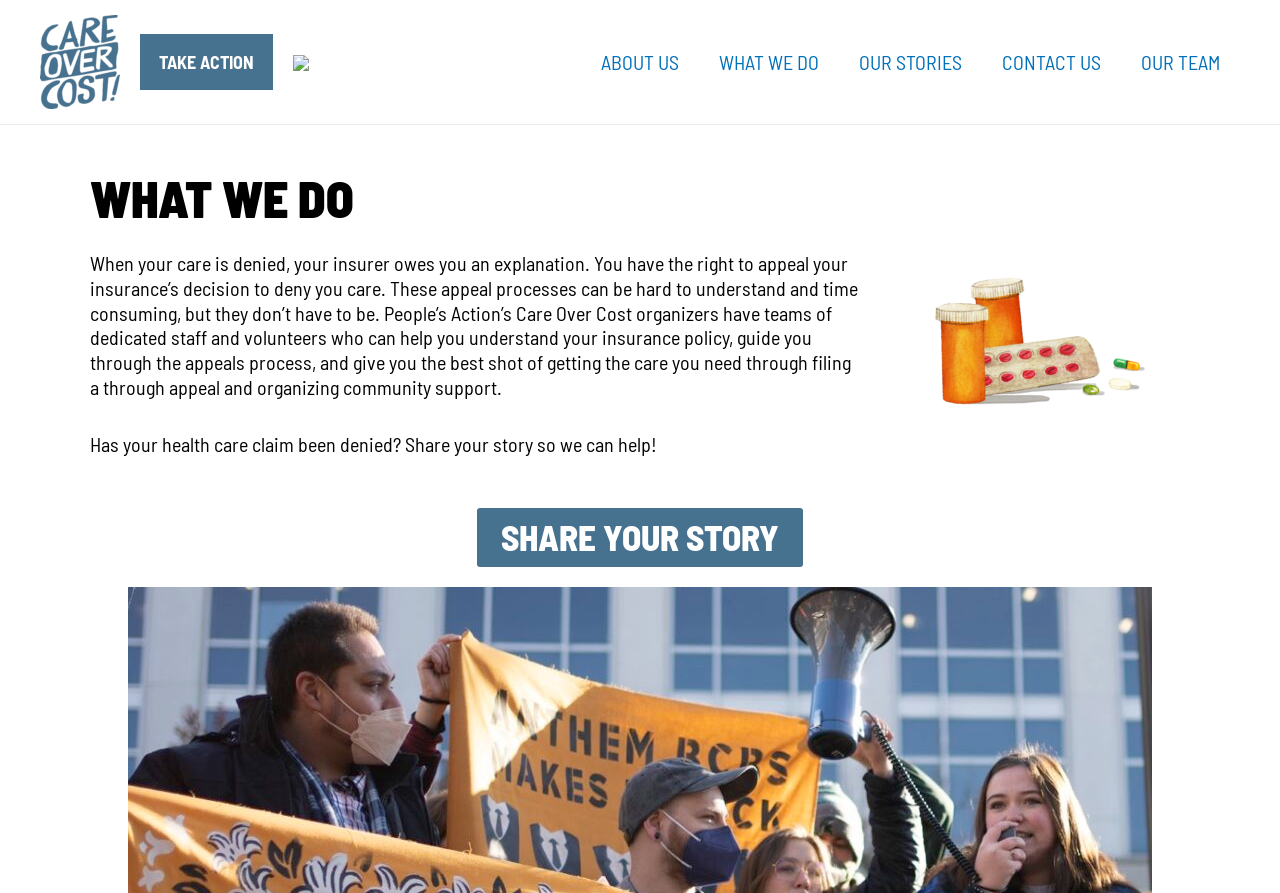Find the bounding box coordinates for the HTML element described as: "OUR TEAM". The coordinates should consist of four float values between 0 and 1, i.e., [left, top, right, bottom].

[0.876, 0.03, 0.969, 0.109]